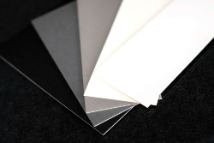How are the mat boards arranged?
Could you please answer the question thoroughly and with as much detail as possible?

The image showcases the mat boards arranged in a specific way, and upon examination, it is evident that they are overlapping each other, displaying their smooth textures and finishes.